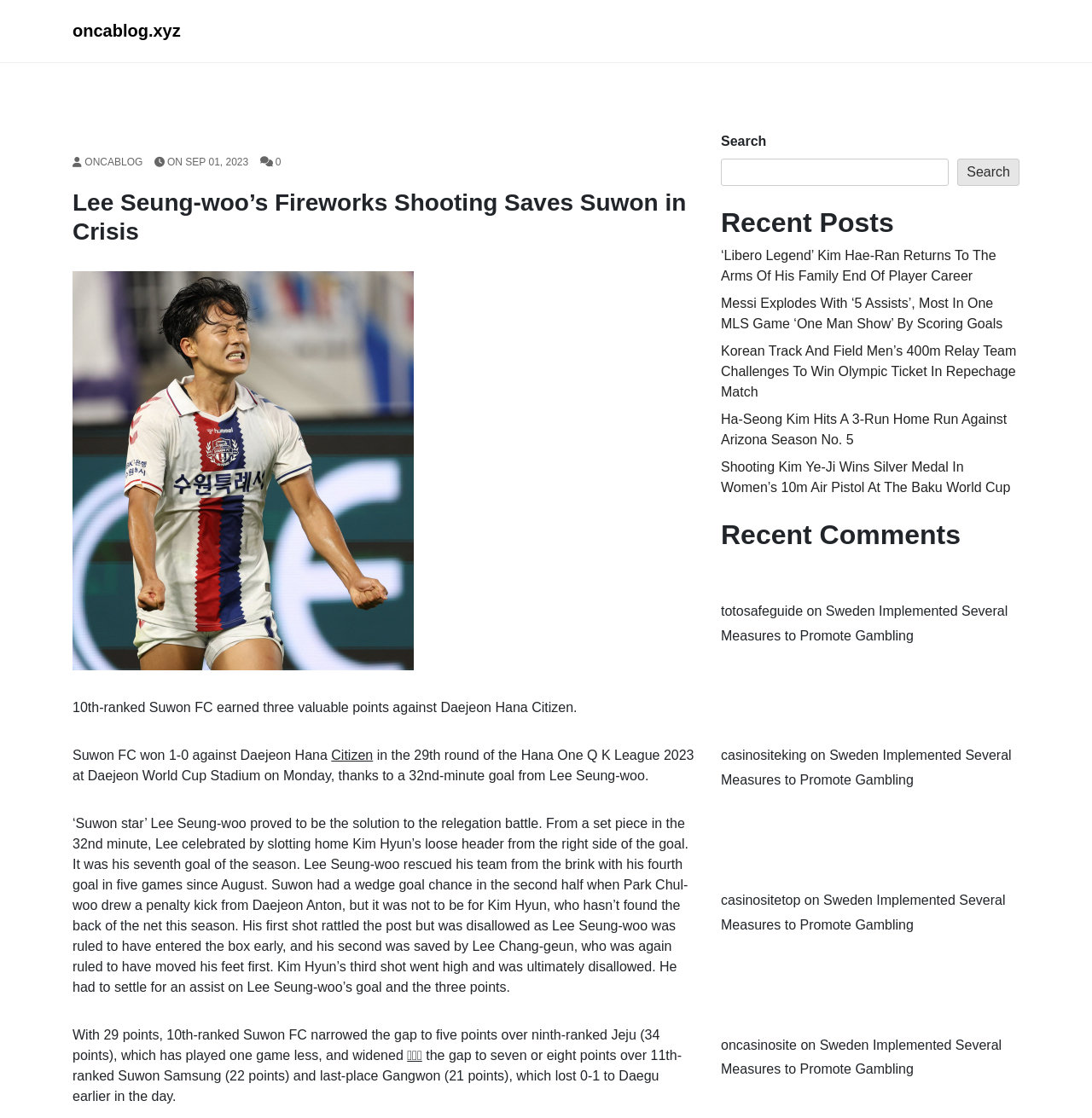Determine the bounding box coordinates for the element that should be clicked to follow this instruction: "Read recent post about Libero Legend". The coordinates should be given as four float numbers between 0 and 1, in the format [left, top, right, bottom].

[0.66, 0.222, 0.912, 0.254]